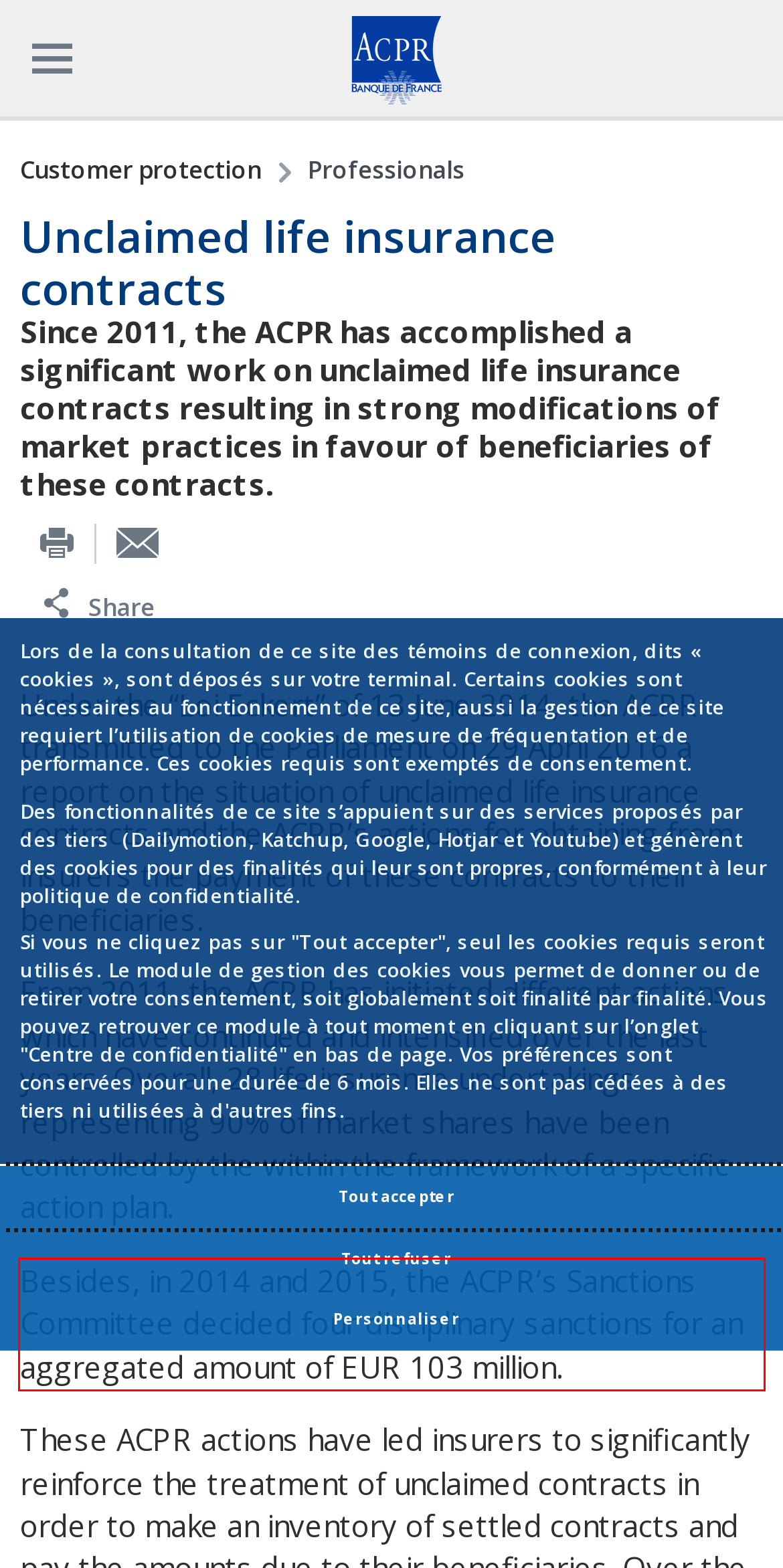Please identify the text within the red rectangular bounding box in the provided webpage screenshot.

Besides, in 2014 and 2015, the ACPR’s Sanctions Committee decided four disciplinary sanctions for an aggregated amount of EUR 103 million.